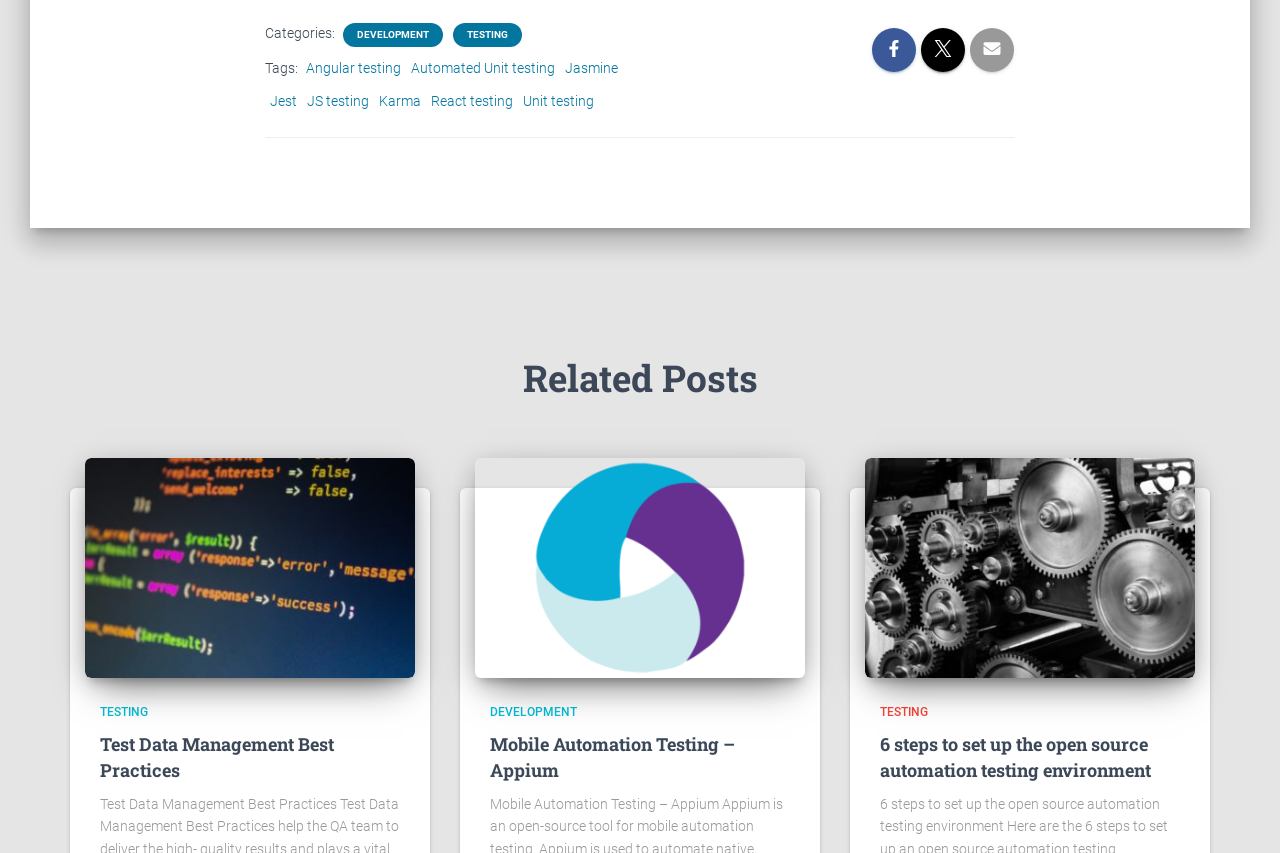Based on the image, please elaborate on the answer to the following question:
What is the topic of the first related post?

The first related post has a heading 'Test Data Management' and an image, which suggests that the topic of the first related post is Test Data Management.